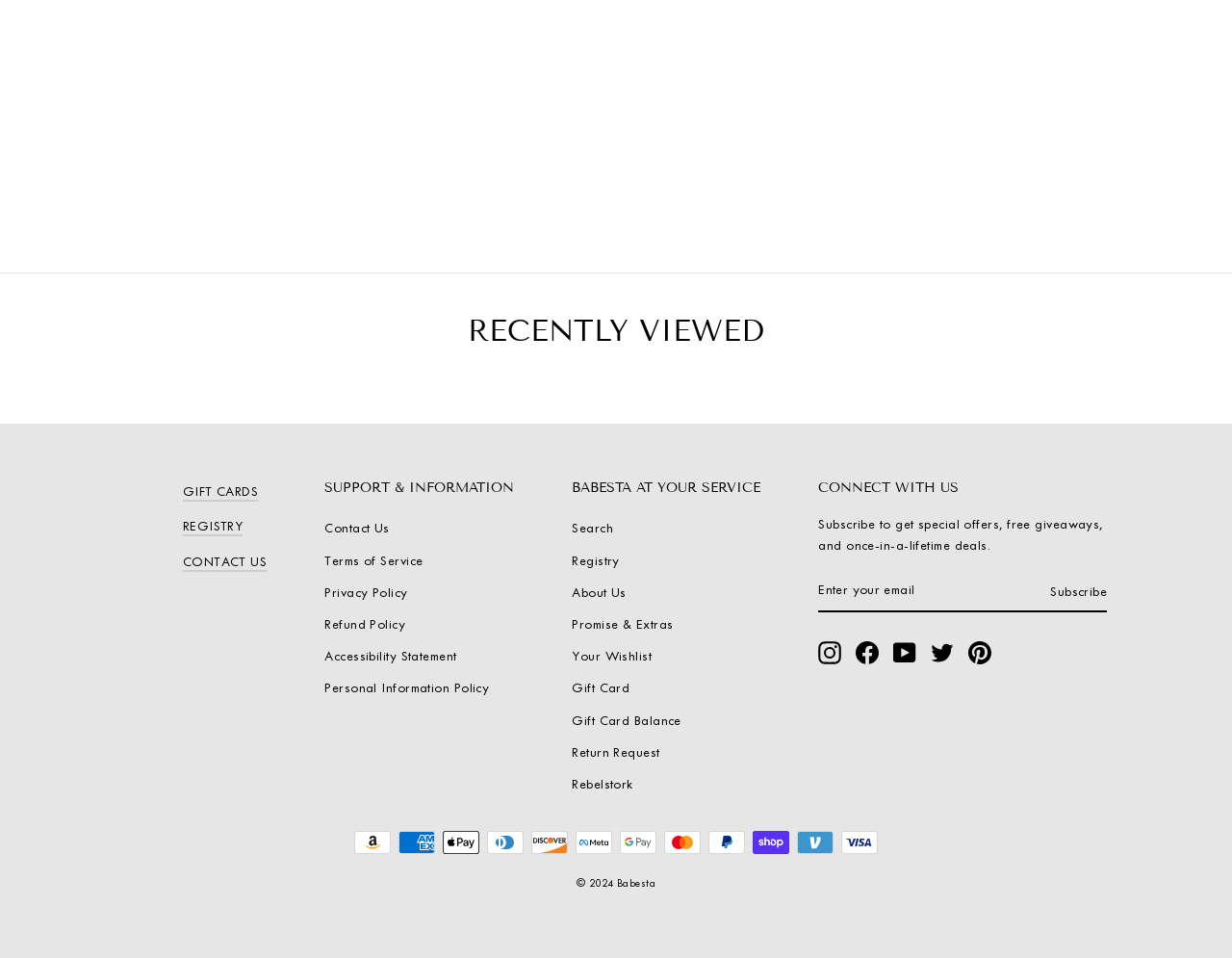What is the title of the first section?
Please utilize the information in the image to give a detailed response to the question.

The first section of the webpage has a heading element with the text 'RECENTLY VIEWED', which indicates that this section is related to recently viewed items.